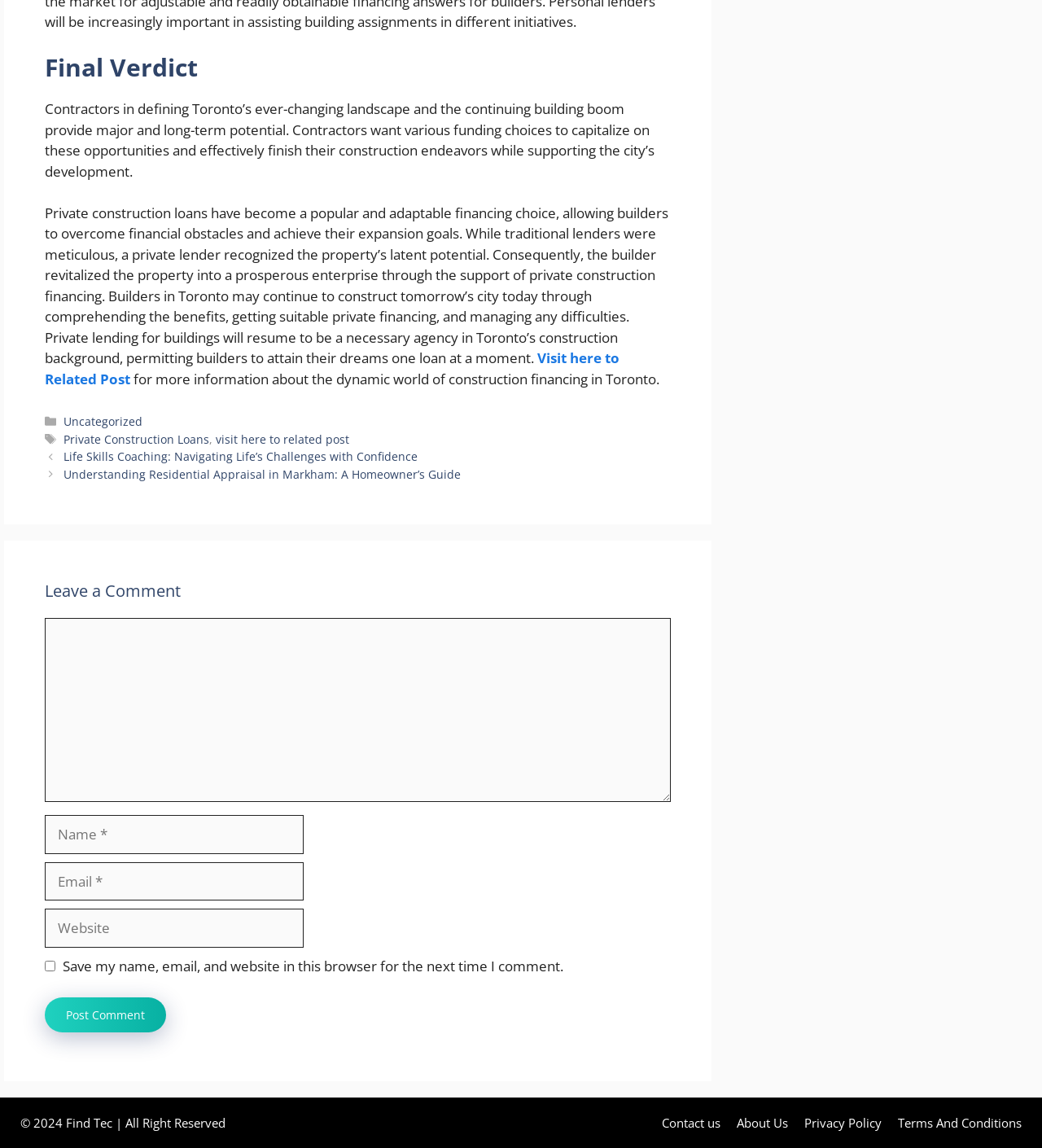Provide the bounding box coordinates for the area that should be clicked to complete the instruction: "Click on 'Visit here to Related Post'".

[0.043, 0.304, 0.595, 0.338]